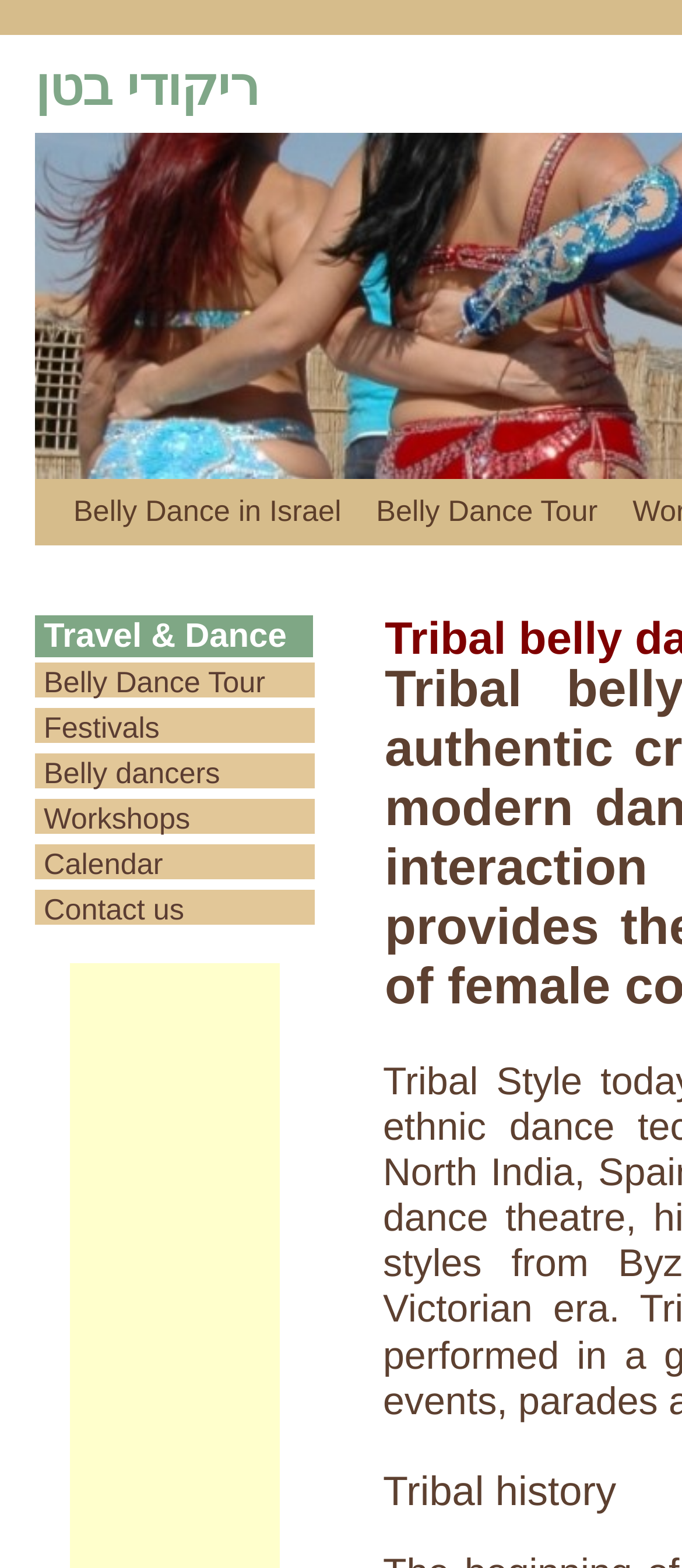Show the bounding box coordinates of the region that should be clicked to follow the instruction: "check the Calendar."

[0.051, 0.538, 0.474, 0.565]